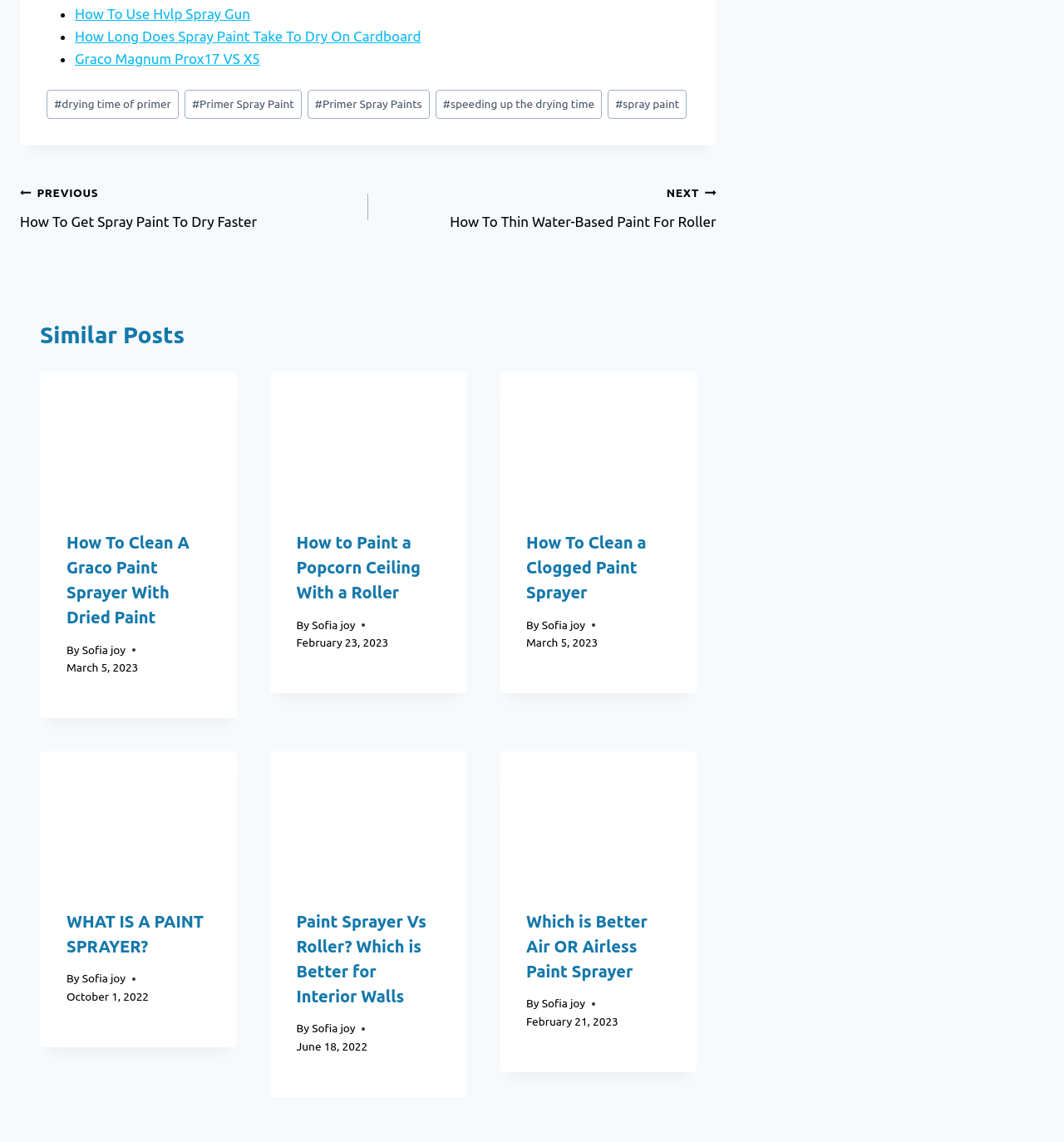Based on the description "Sofia joy", find the bounding box of the specified UI element.

[0.077, 0.563, 0.118, 0.575]